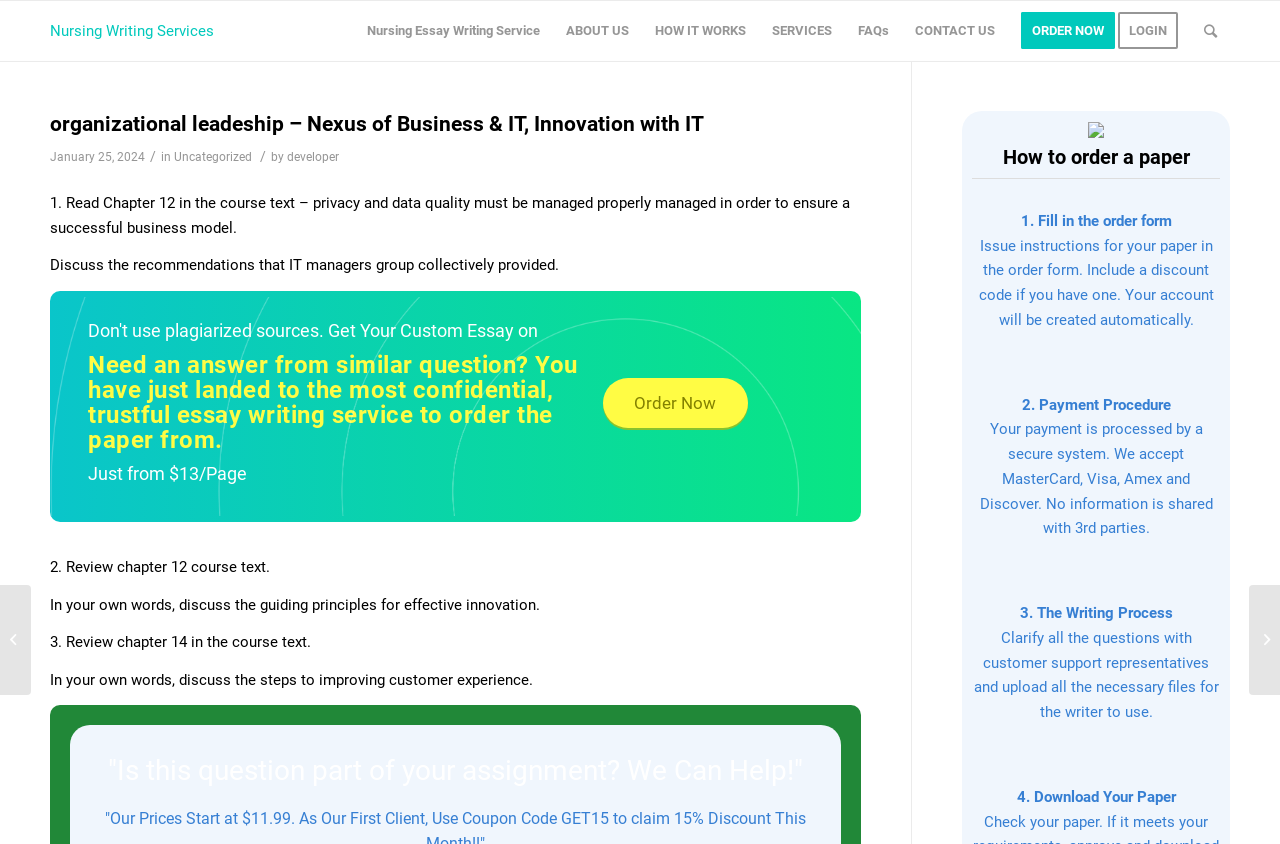How many steps are involved in ordering a paper? Analyze the screenshot and reply with just one word or a short phrase.

4